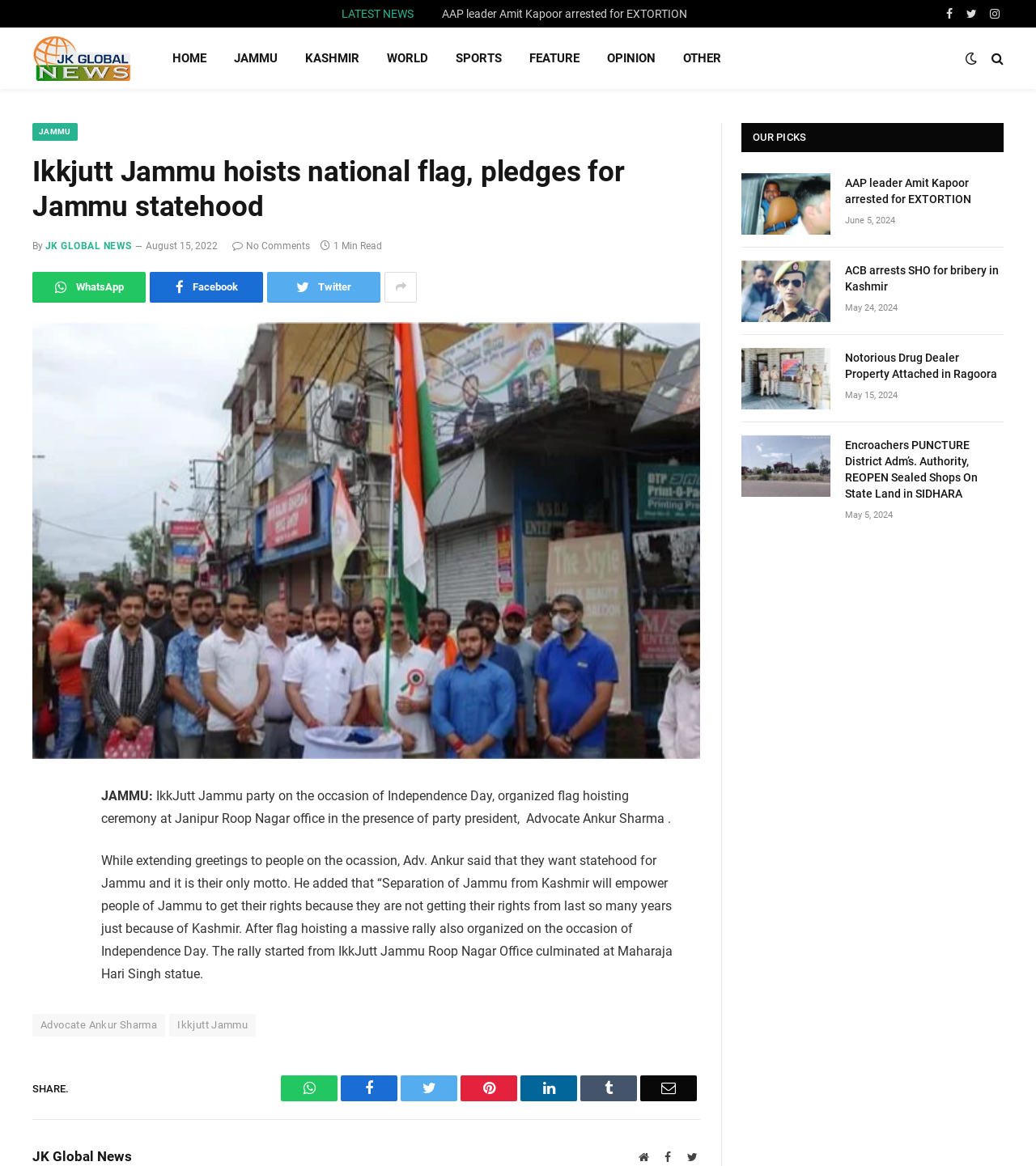Find the bounding box coordinates of the clickable region needed to perform the following instruction: "Share the article on WhatsApp". The coordinates should be provided as four float numbers between 0 and 1, i.e., [left, top, right, bottom].

[0.031, 0.705, 0.062, 0.733]